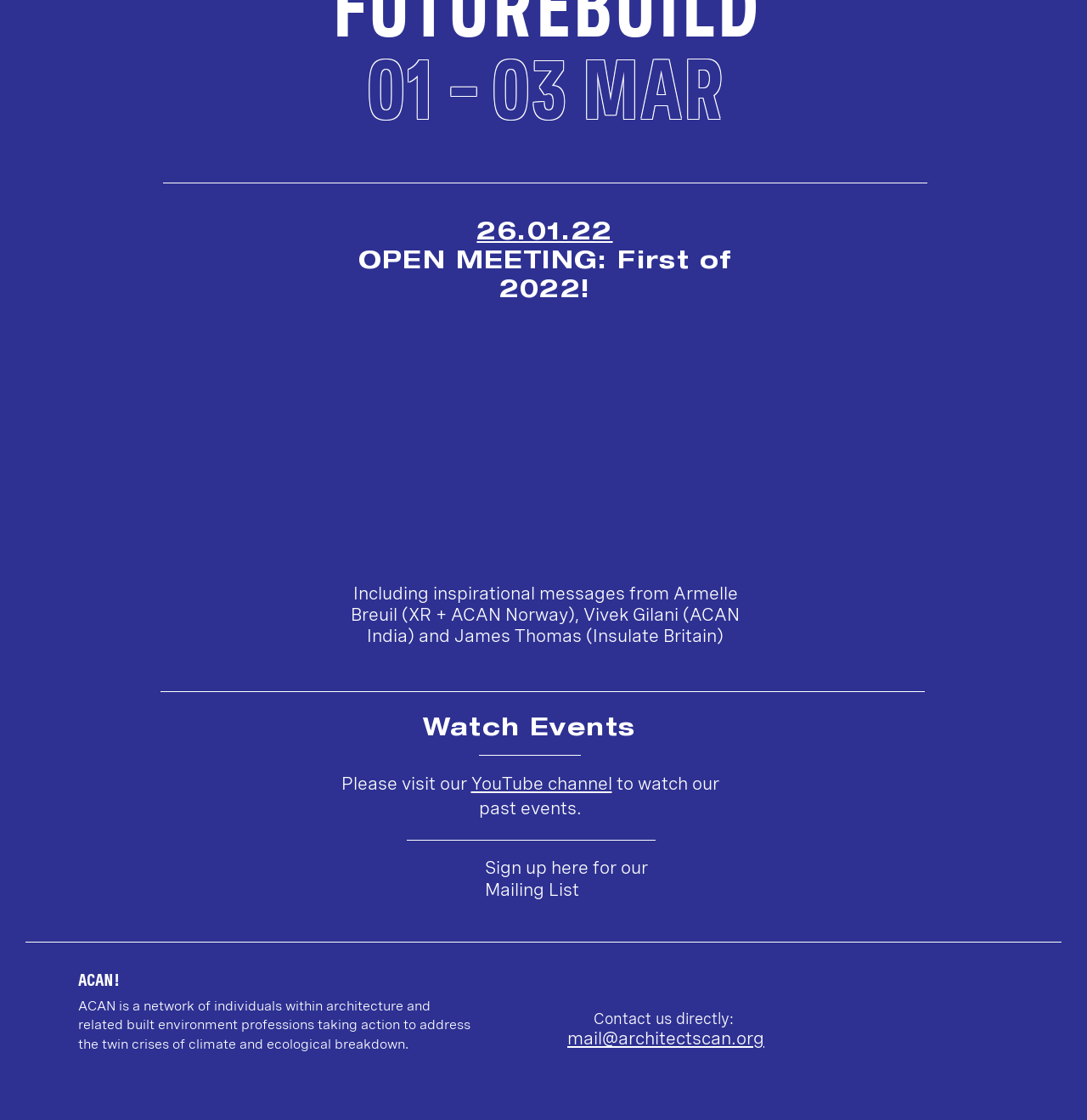Using the elements shown in the image, answer the question comprehensively: What is the purpose of ACAN?

The purpose of ACAN can be found in the StaticText element 'ACAN is a network of individuals within architecture and related built environment professions taking action to address the twin crises of climate and ecological breakdown.' which provides a description of the organization's purpose.